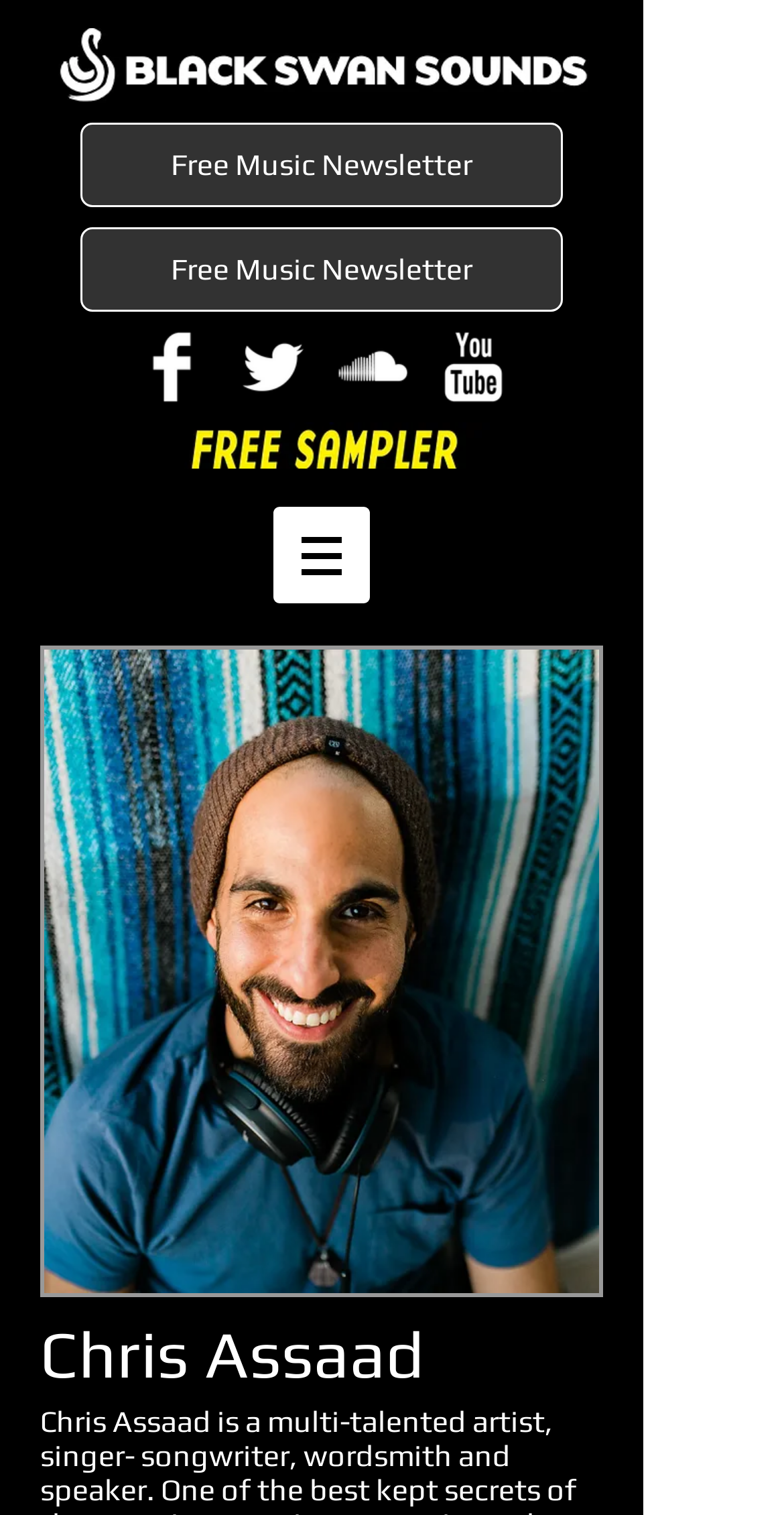Illustrate the webpage with a detailed description.

The webpage is about Chris Assaad, a musician, and his brand blackswansounds. At the top, there is a banner image with a link, taking up most of the width. Below the banner, there are two identical links to a "Free Music Newsletter" side by side. 

To the right of the newsletter links, there is a social bar with four links to Chris Assaad's social media profiles, including Facebook, Twitter, SoundCloud, and YouTube, each represented by an icon. 

Below the social bar, there is another banner image with a link, taking up a significant portion of the width. 

On the left side of the page, there is a navigation menu labeled "Site" with a dropdown button, accompanied by an icon. 

The main content of the page features a large image of Chris Assaad, taking up most of the width and height. Above the image, there are two headings, one with the name "Chris Assaad" and another with a non-breaking space character.